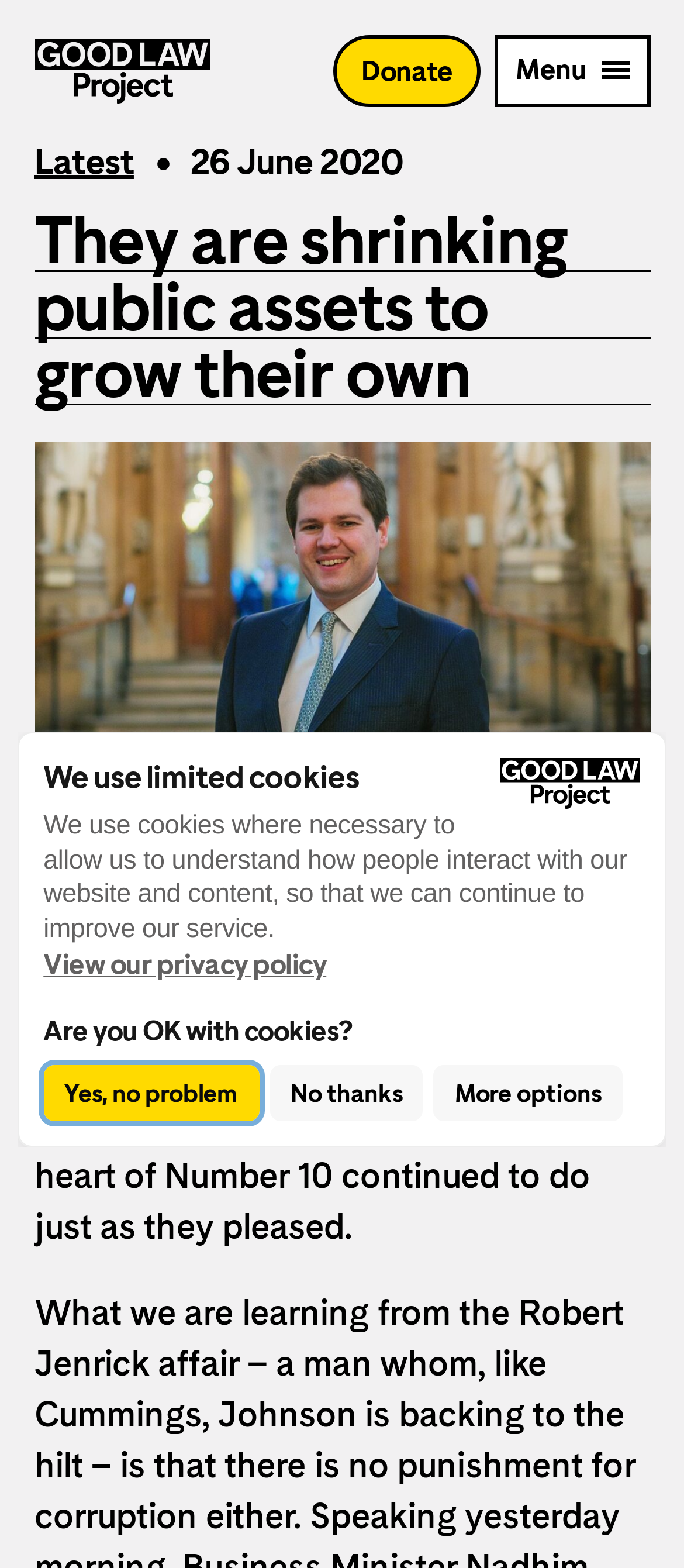What is the date of the latest article?
Provide a detailed and extensive answer to the question.

I found the date of the latest article by looking at the text element that says '26 June 2020' which is located below the 'Latest' link.